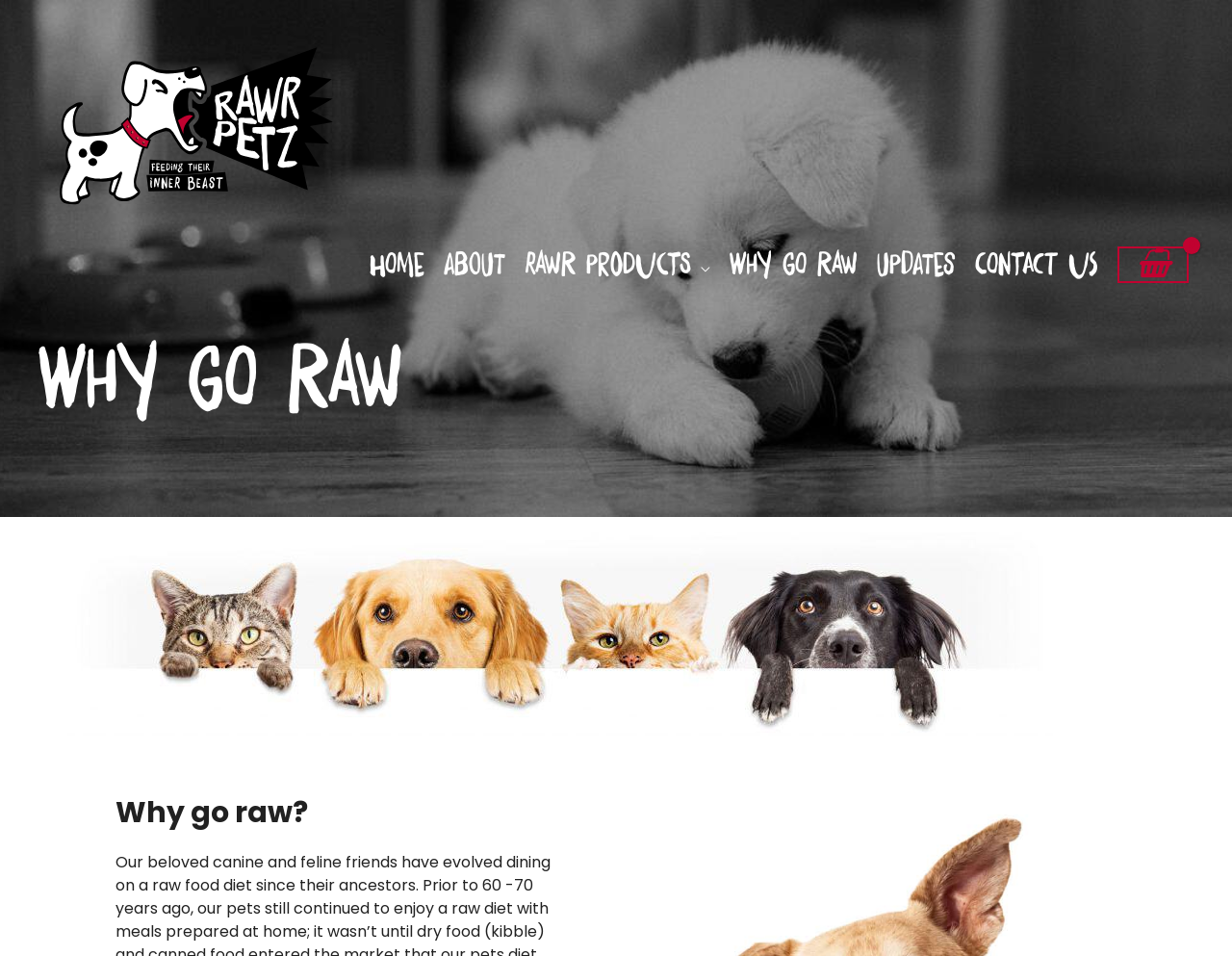Use the information in the screenshot to answer the question comprehensively: What is the purpose of the 'View Shopping Cart' link?

I assumed the purpose of the 'View Shopping Cart' link is to allow users to view the contents of their shopping cart, likely to manage their orders or purchases.